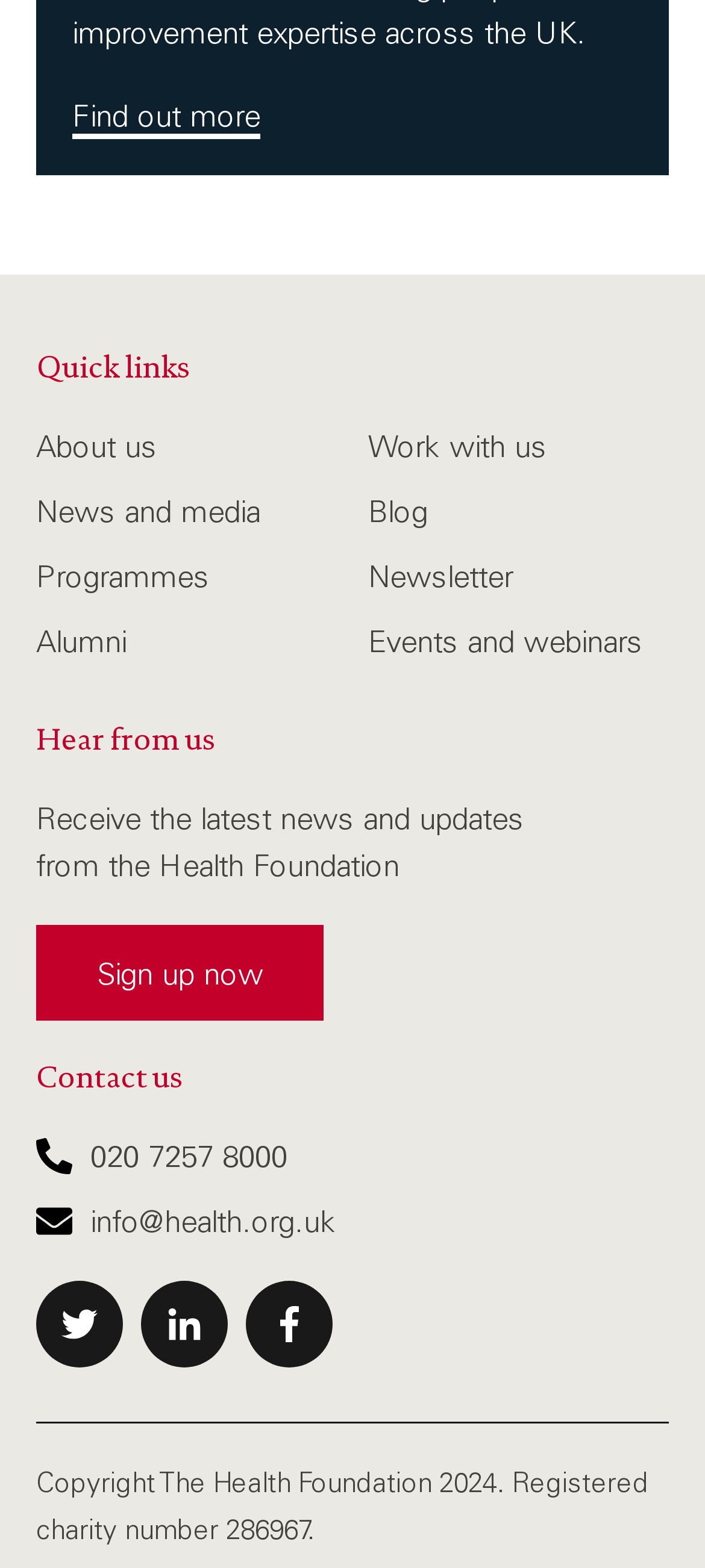How can I receive the latest news and updates from the organization?
Refer to the image and provide a detailed answer to the question.

The webpage has a section titled 'Hear from us' which invites users to receive the latest news and updates from the organization. The section contains a link to 'Sign up now', which suggests that users can register to receive updates.